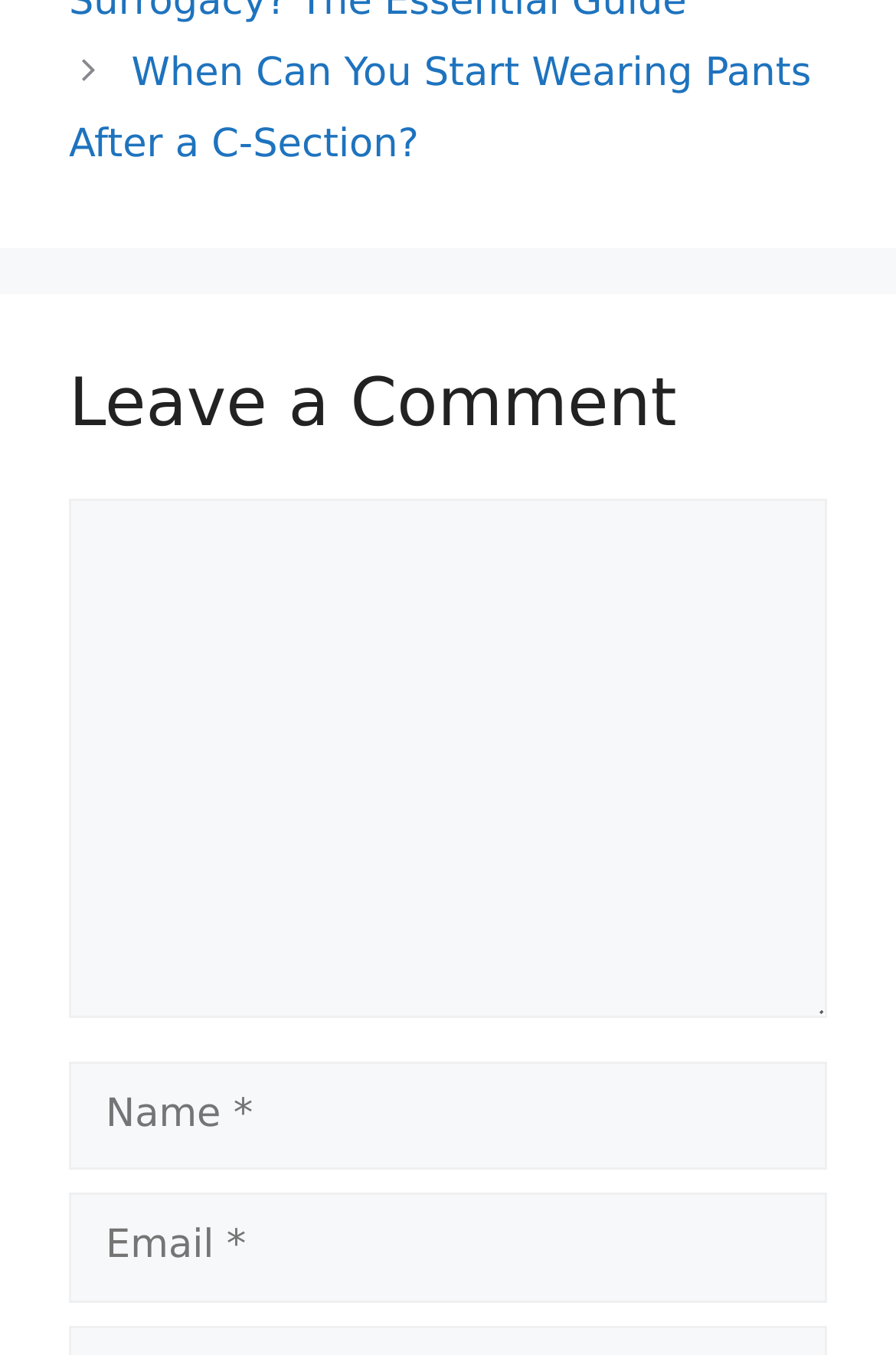What is the topic of the article?
Please answer the question as detailed as possible based on the image.

The topic of the article can be determined by looking at the link 'When Can You Start Wearing Pants After a C-Section?' which suggests that the article is about C-Section and when it is safe to wear pants after the surgery.